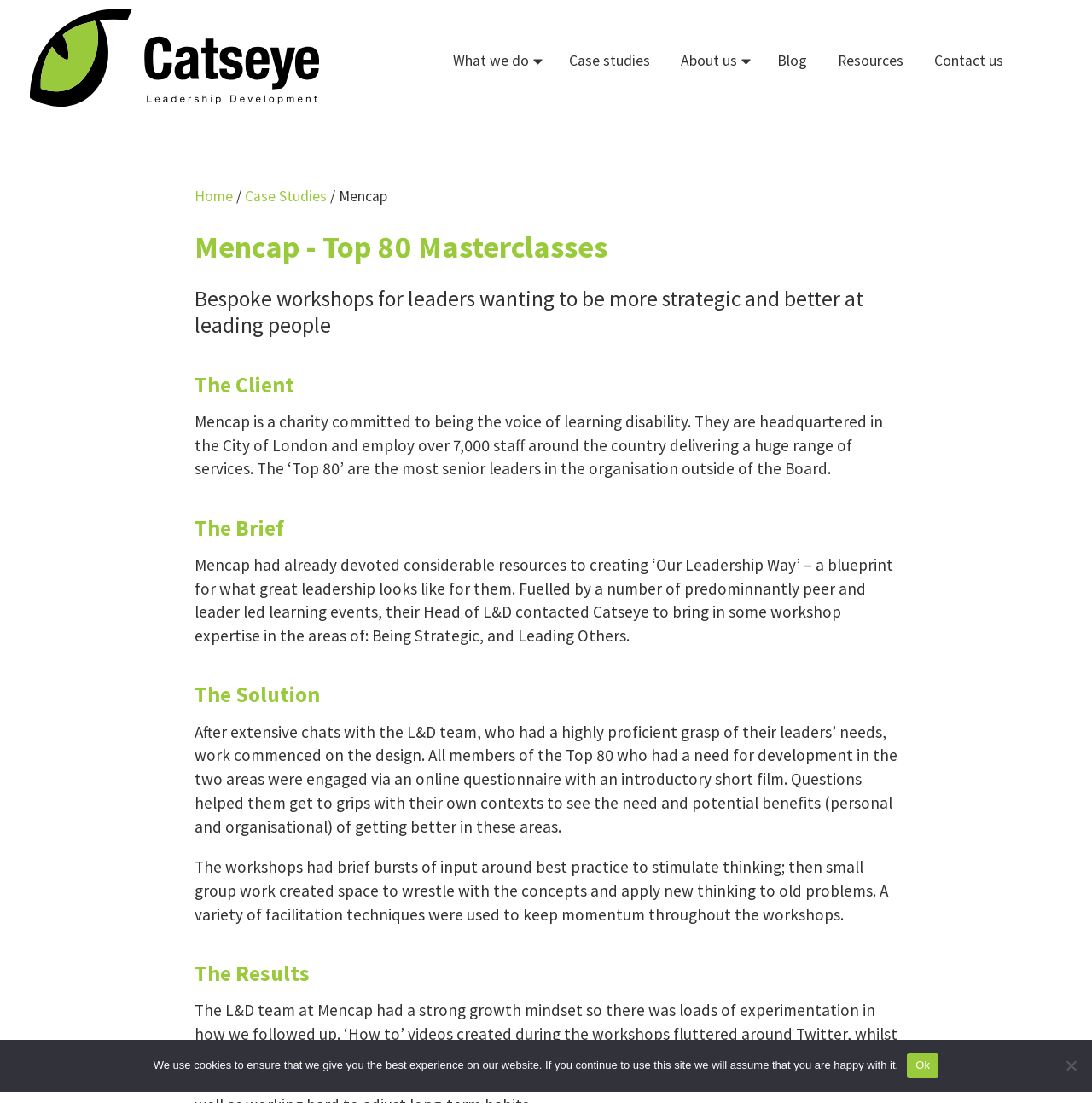Determine the bounding box of the UI component based on this description: "What we do". The bounding box coordinates should be four float values between 0 and 1, i.e., [left, top, right, bottom].

[0.401, 0.022, 0.507, 0.088]